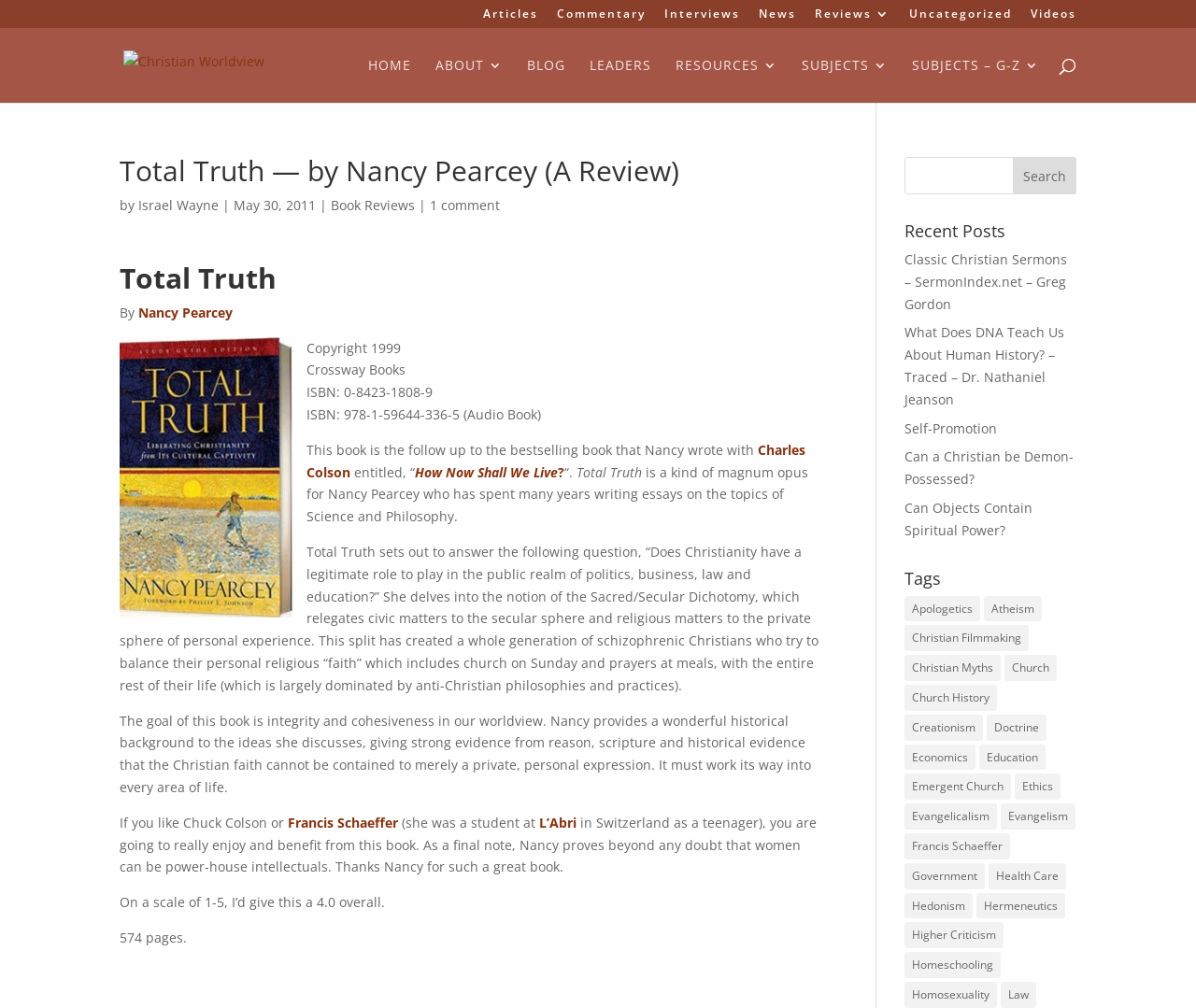Look at the image and give a detailed response to the following question: How many pages does the book have?

The number of pages of the book can be found in the text '574 pages' which is provided at the end of the review.